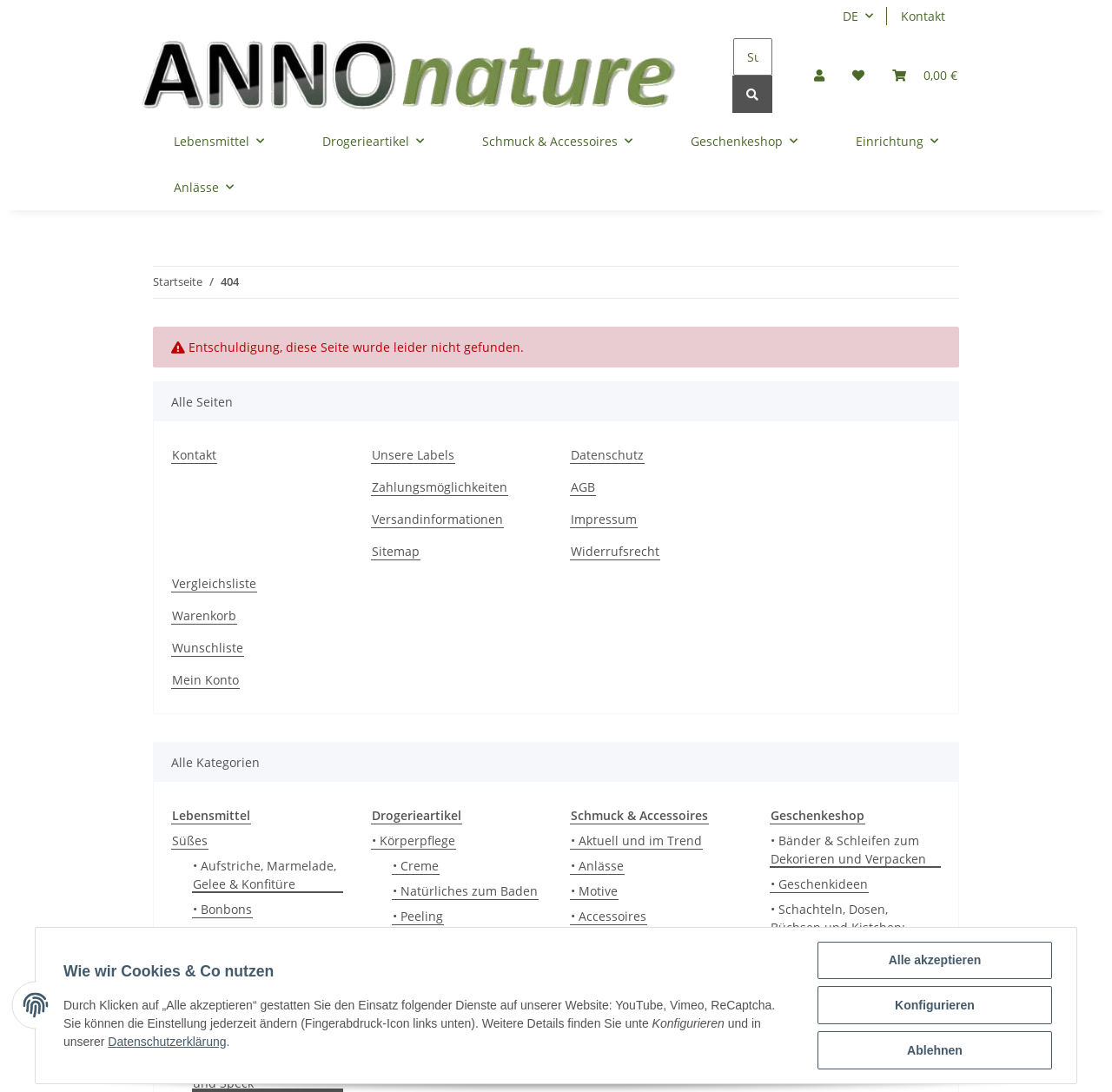Determine the bounding box coordinates of the clickable area required to perform the following instruction: "Make a donation". The coordinates should be represented as four float numbers between 0 and 1: [left, top, right, bottom].

None